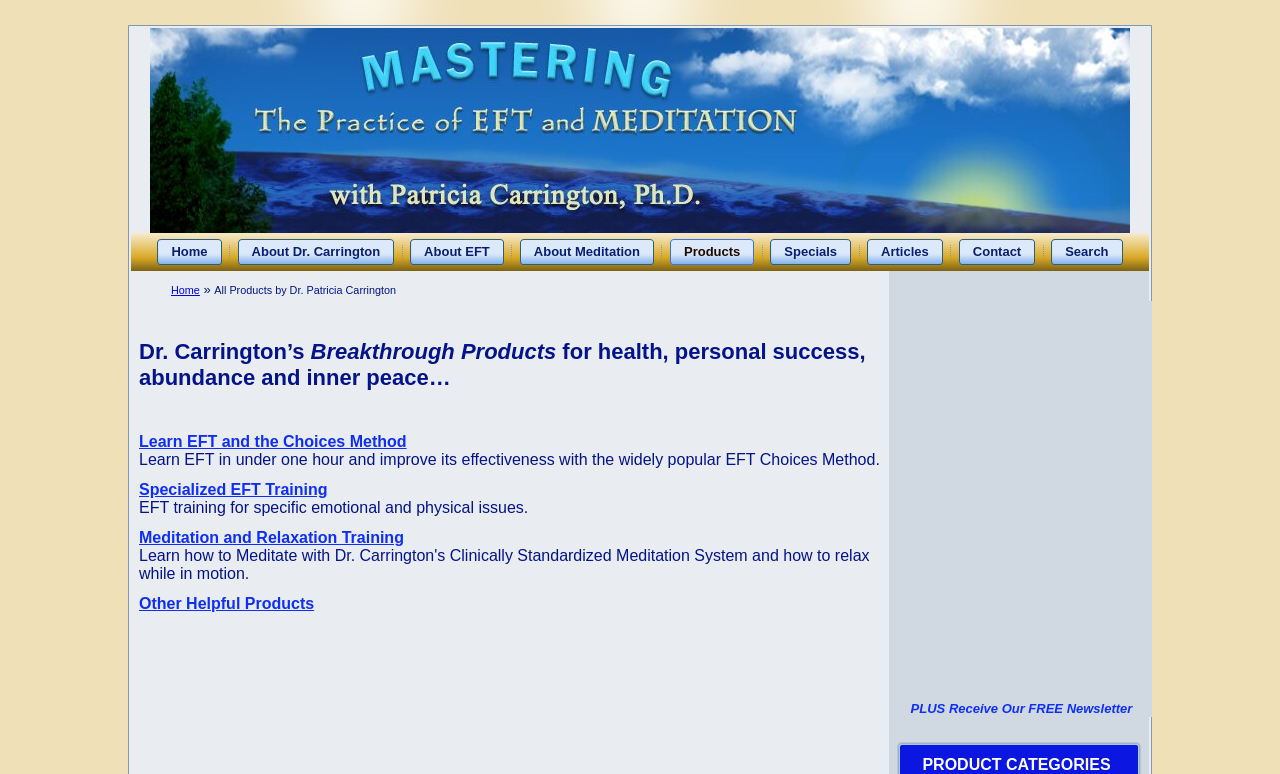What type of training is offered on this webpage?
From the details in the image, provide a complete and detailed answer to the question.

I can see that the webpage has links to 'Learn EFT and the Choices Method', 'Specialized EFT Training', and 'Meditation and Relaxation Training' which suggests that the webpage offers training related to EFT and Meditation.